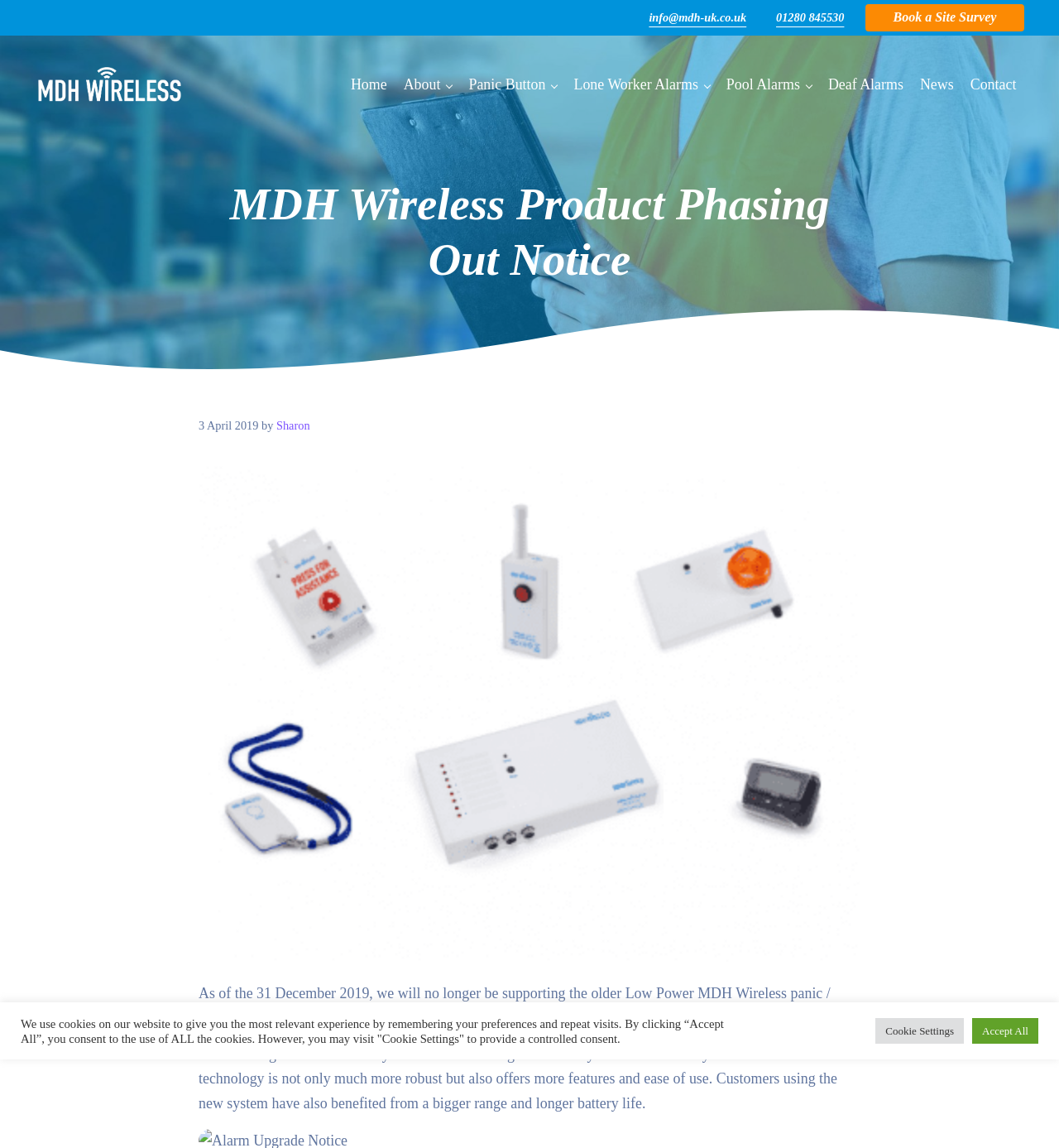Determine the bounding box coordinates for the UI element matching this description: "Contact".

[0.908, 0.055, 0.967, 0.094]